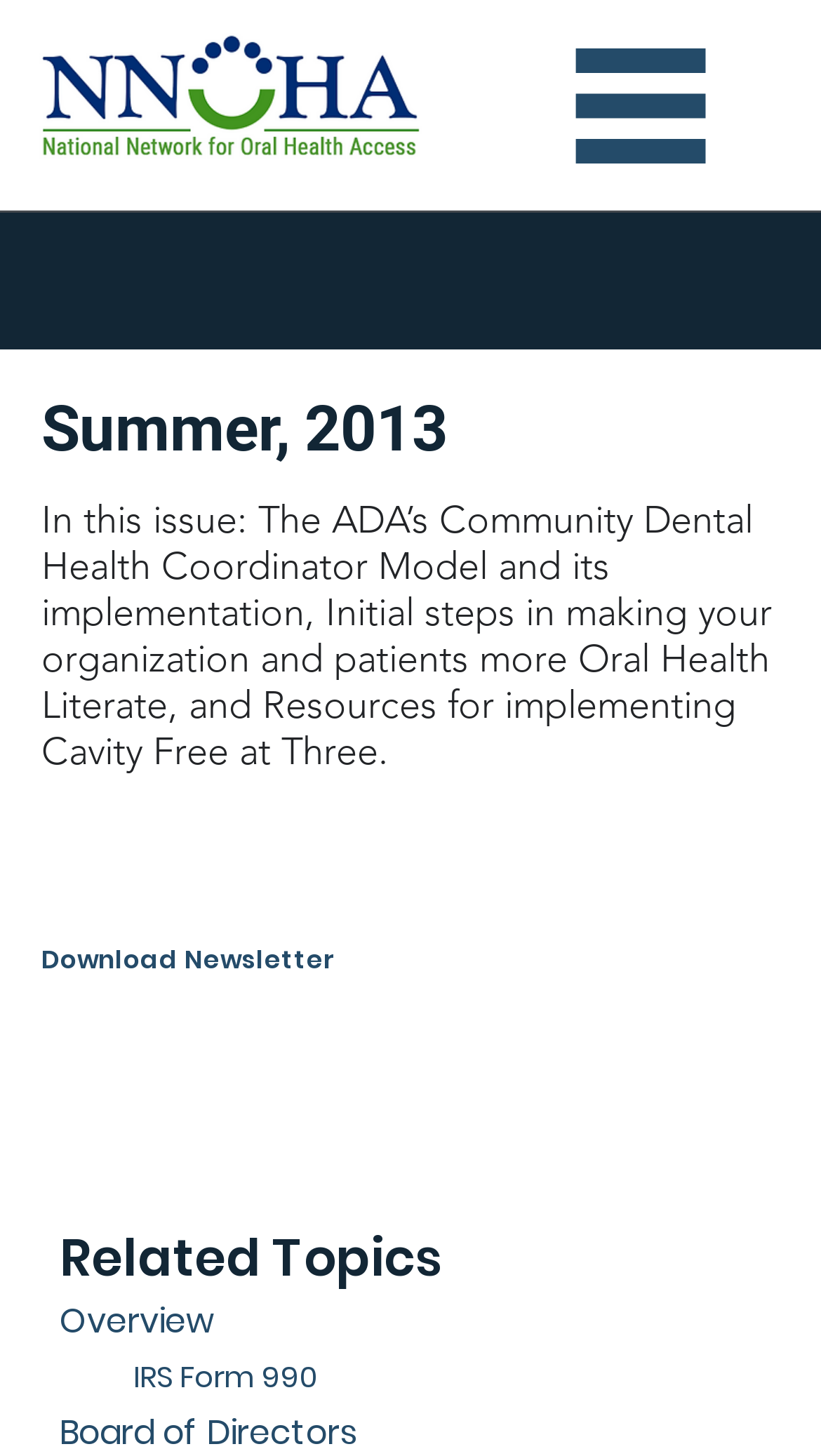What is the position of the 'Log In' button?
Look at the image and respond with a one-word or short phrase answer.

Top left